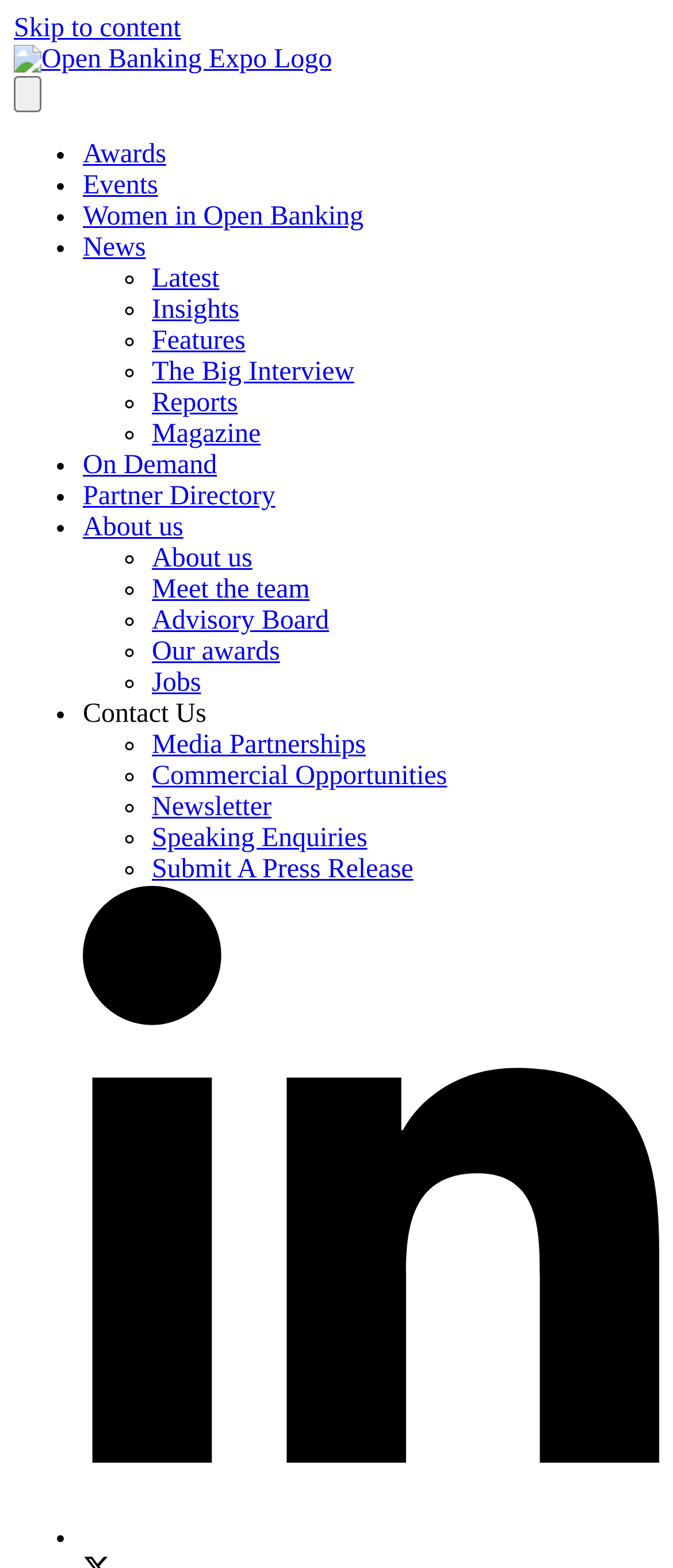Identify and provide the bounding box coordinates of the UI element described: "Features". The coordinates should be formatted as [left, top, right, bottom], with each number being a float between 0 and 1.

[0.226, 0.208, 0.365, 0.227]